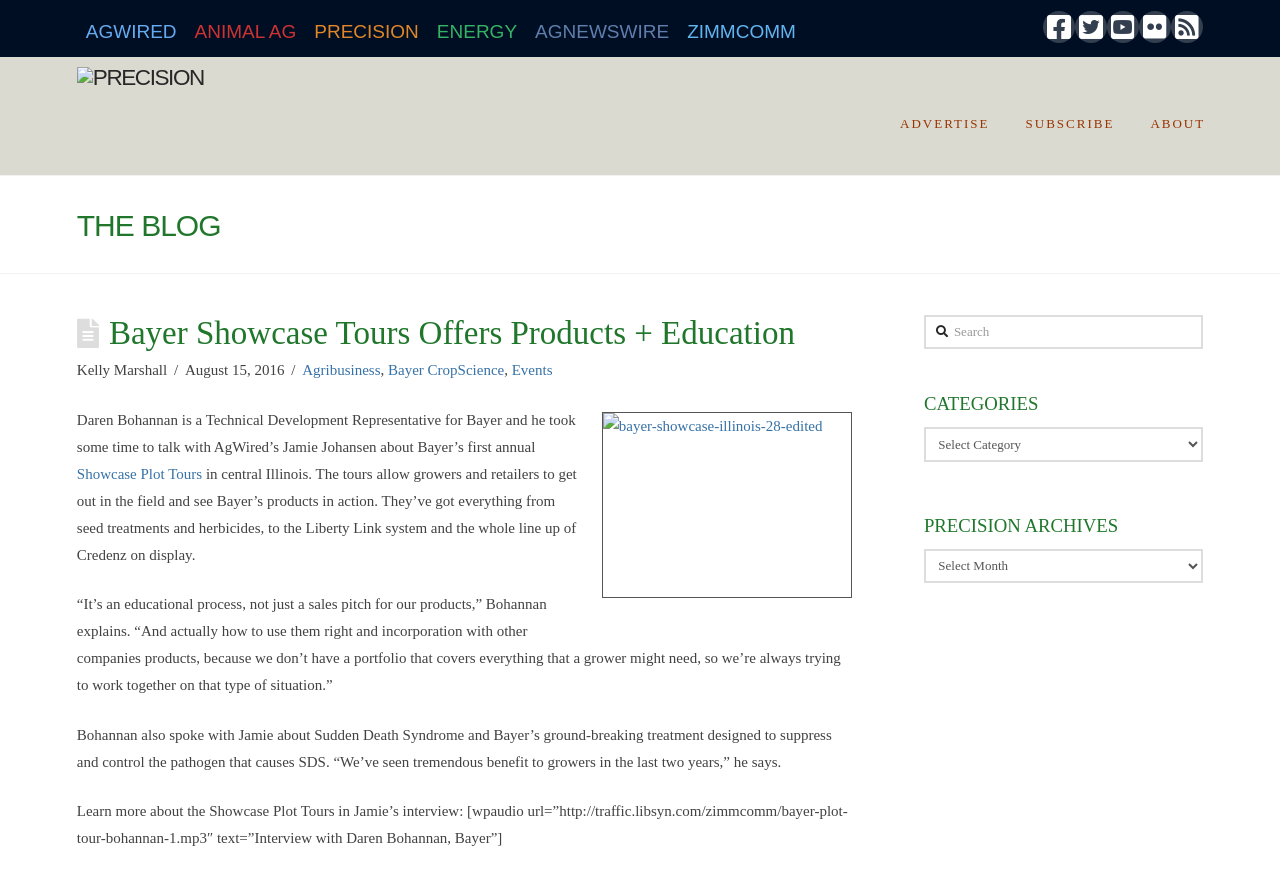Respond to the question below with a concise word or phrase:
What is the purpose of the Showcase Plot Tours?

Educational process